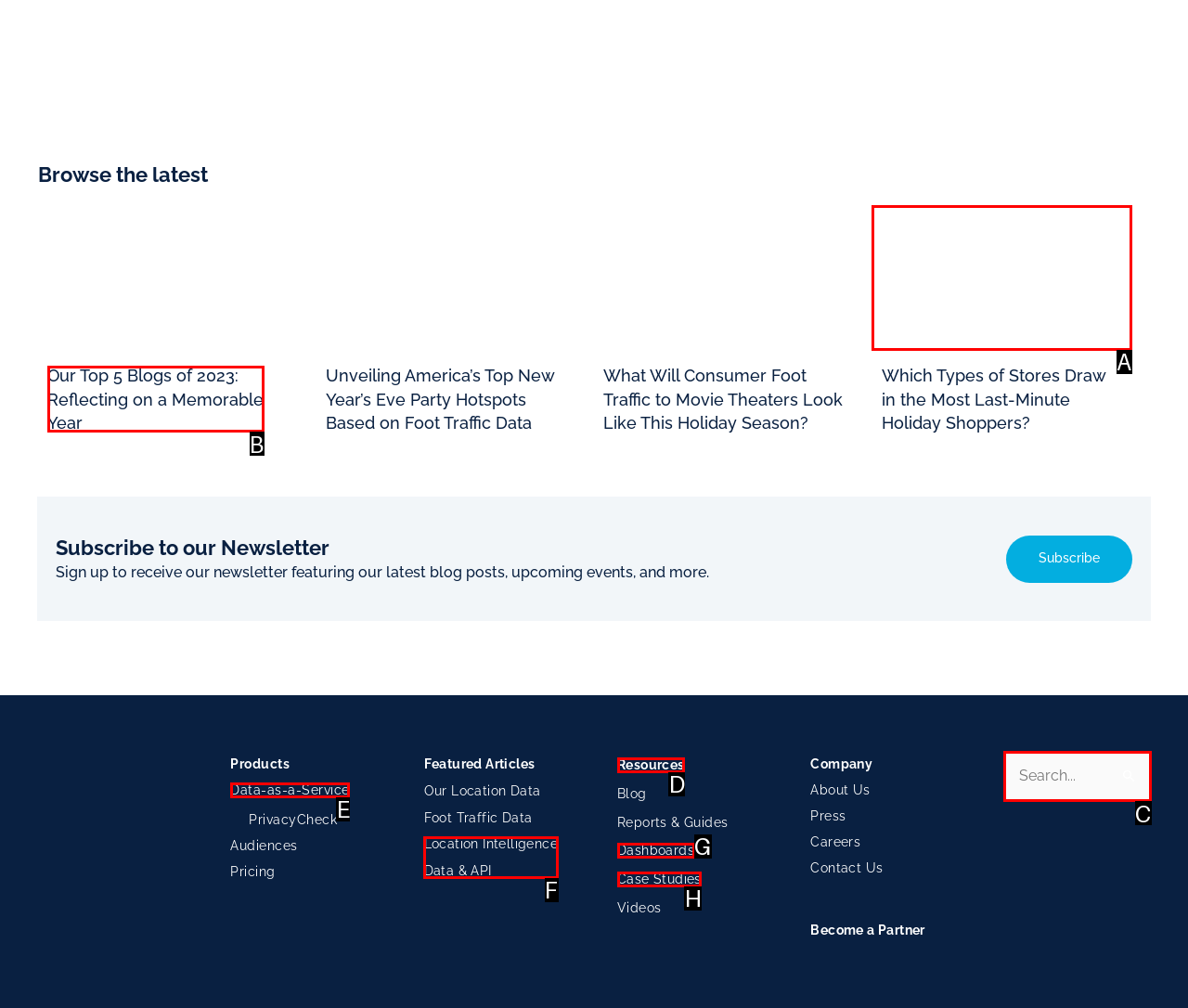Match the following description to a UI element: Location Intelligence Data & API
Provide the letter of the matching option directly.

F